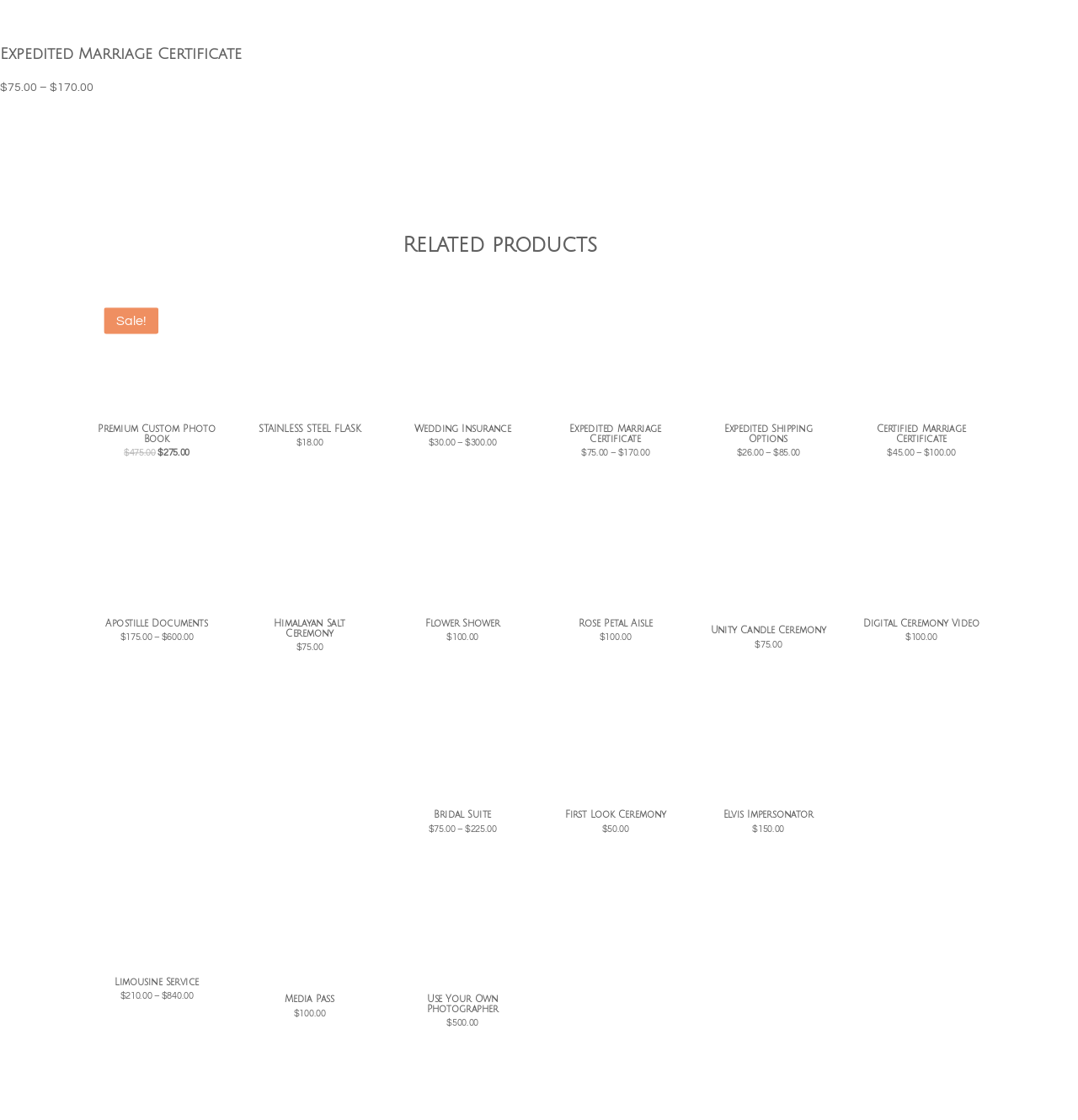Using the description: "Bridal Suite $75.00 – $225.00", identify the bounding box of the corresponding UI element in the screenshot.

[0.374, 0.613, 0.484, 0.744]